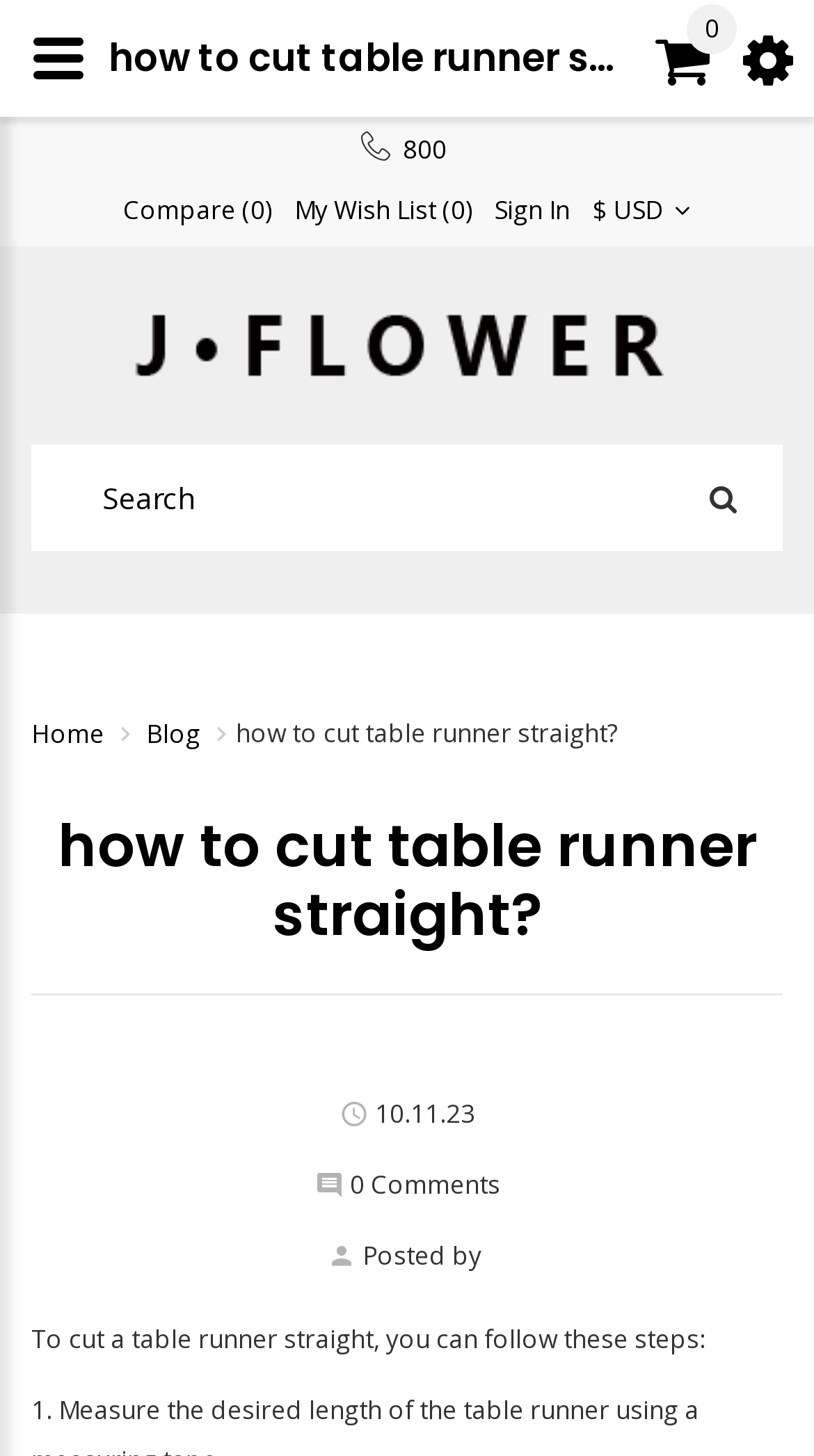Provide an in-depth caption for the elements present on the webpage.

The webpage is about a tutorial on "how to cut table runner straight". At the top, there are several links, including "800", "Compare (0)", "My Wish List (0)", "Sign In", and a currency indicator showing "$ USD". On the top-right corner, there is a search textbox with a magnifying glass button next to it. 

Below the search bar, there is a logo "Jewishbyte" with an image, accompanied by a button with a number "0". On the top-left corner, there are links to "Home" and "Blog". 

The main content of the webpage is a tutorial on cutting a table runner straight, with a heading that repeats the title "how to cut table runner straight?". The tutorial is divided into sections, with a date "10.11.23" and "0 Comments" indicators. The tutorial starts with a brief introduction, followed by a series of steps to cut a table runner straight.